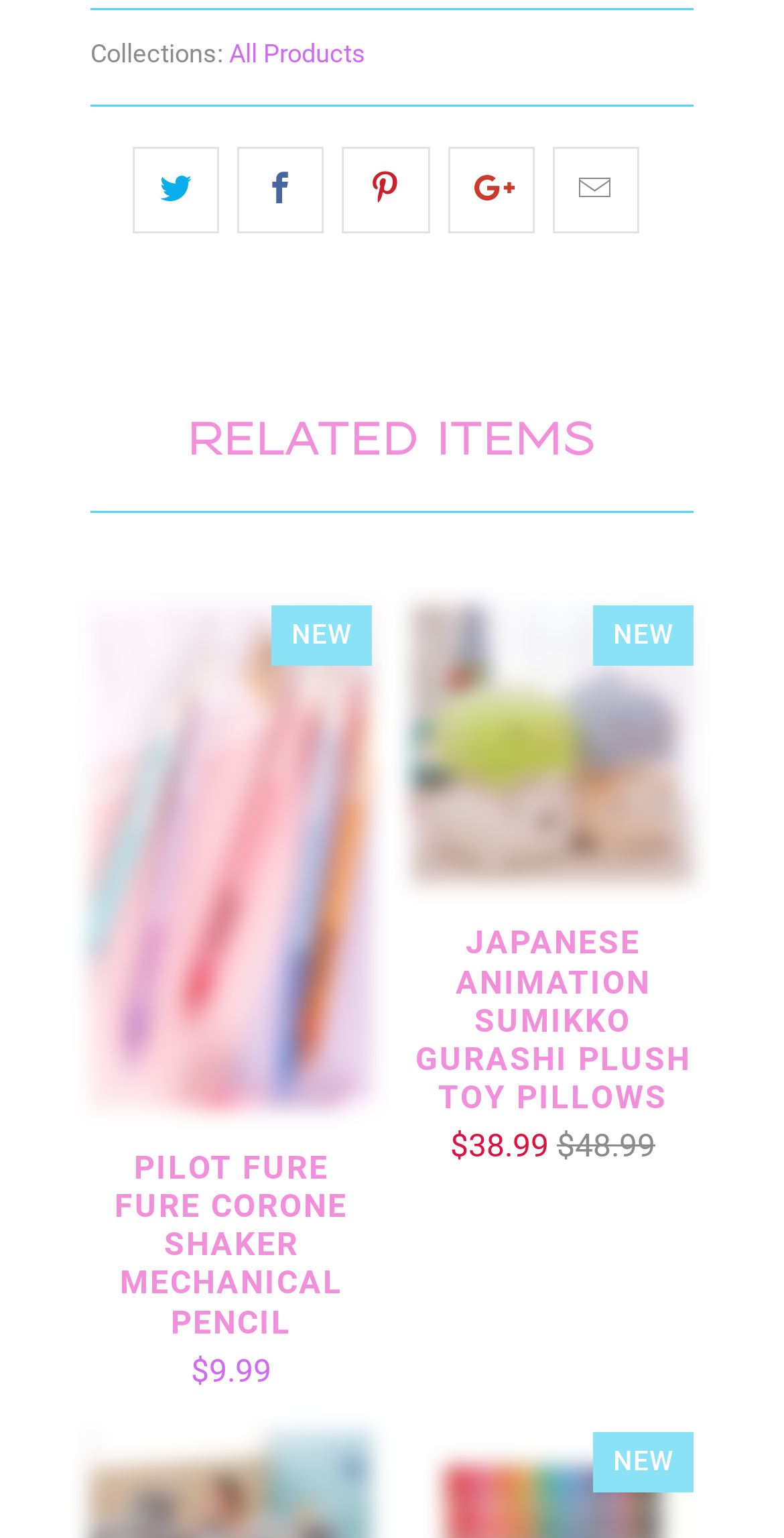Please determine the bounding box of the UI element that matches this description: parent_node: NEW. The coordinates should be given as (top-left x, top-left y, bottom-right x, bottom-right y), with all values between 0 and 1.

[0.115, 0.393, 0.474, 0.72]